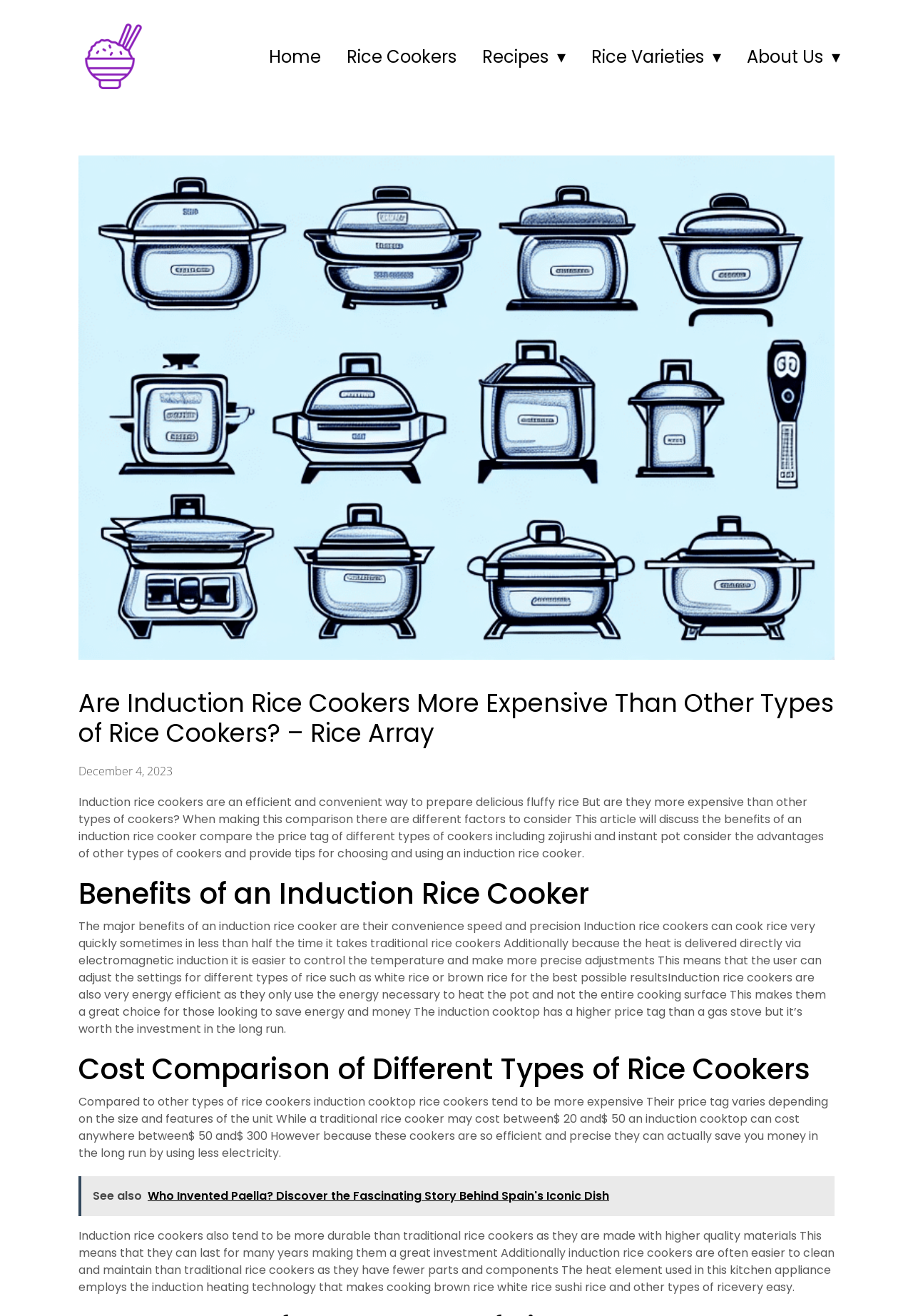Bounding box coordinates should be in the format (top-left x, top-left y, bottom-right x, bottom-right y) and all values should be floating point numbers between 0 and 1. Determine the bounding box coordinate for the UI element described as: Recipes

[0.528, 0.034, 0.62, 0.052]